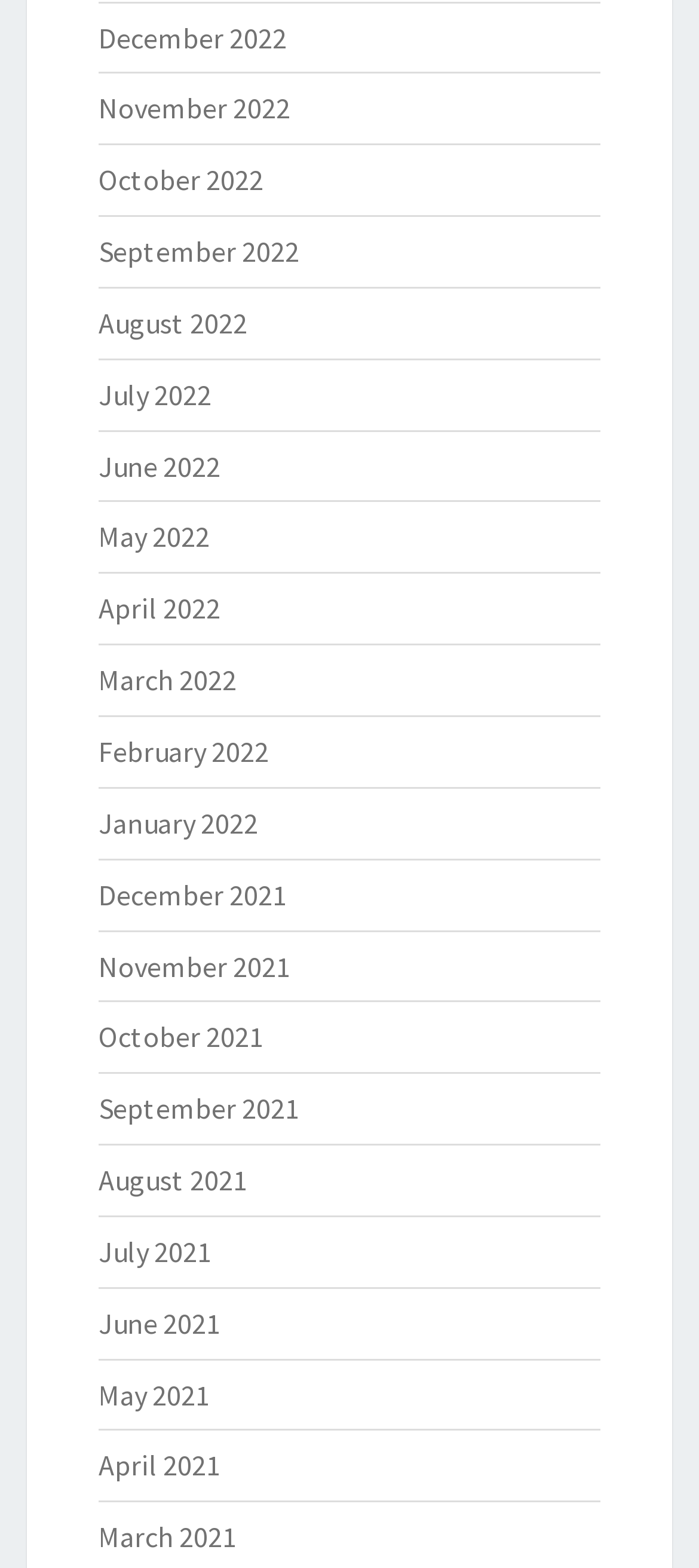Determine the coordinates of the bounding box that should be clicked to complete the instruction: "View November 2021". The coordinates should be represented by four float numbers between 0 and 1: [left, top, right, bottom].

[0.141, 0.604, 0.415, 0.627]